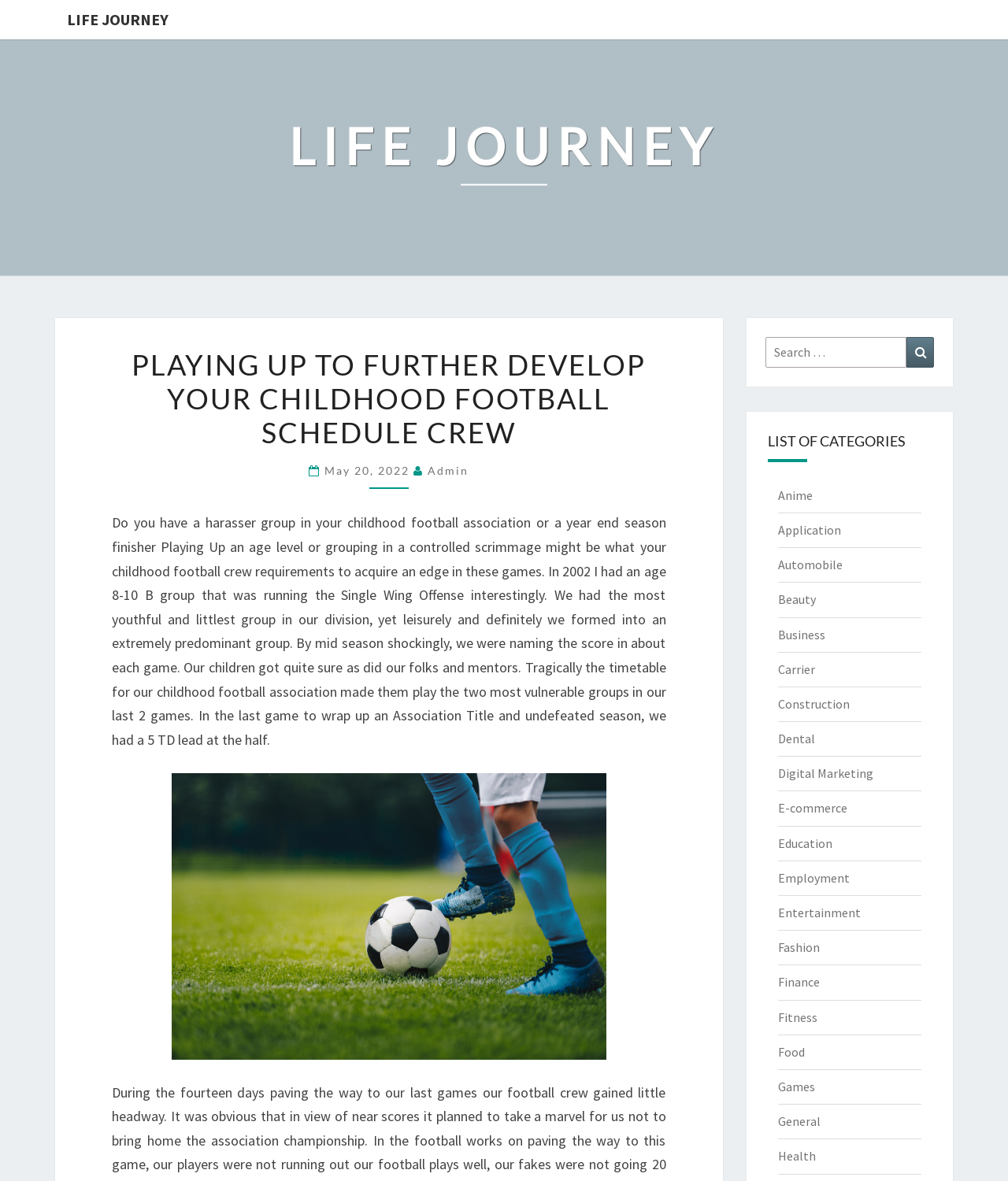What is the purpose of the search box? Based on the screenshot, please respond with a single word or phrase.

To search for content